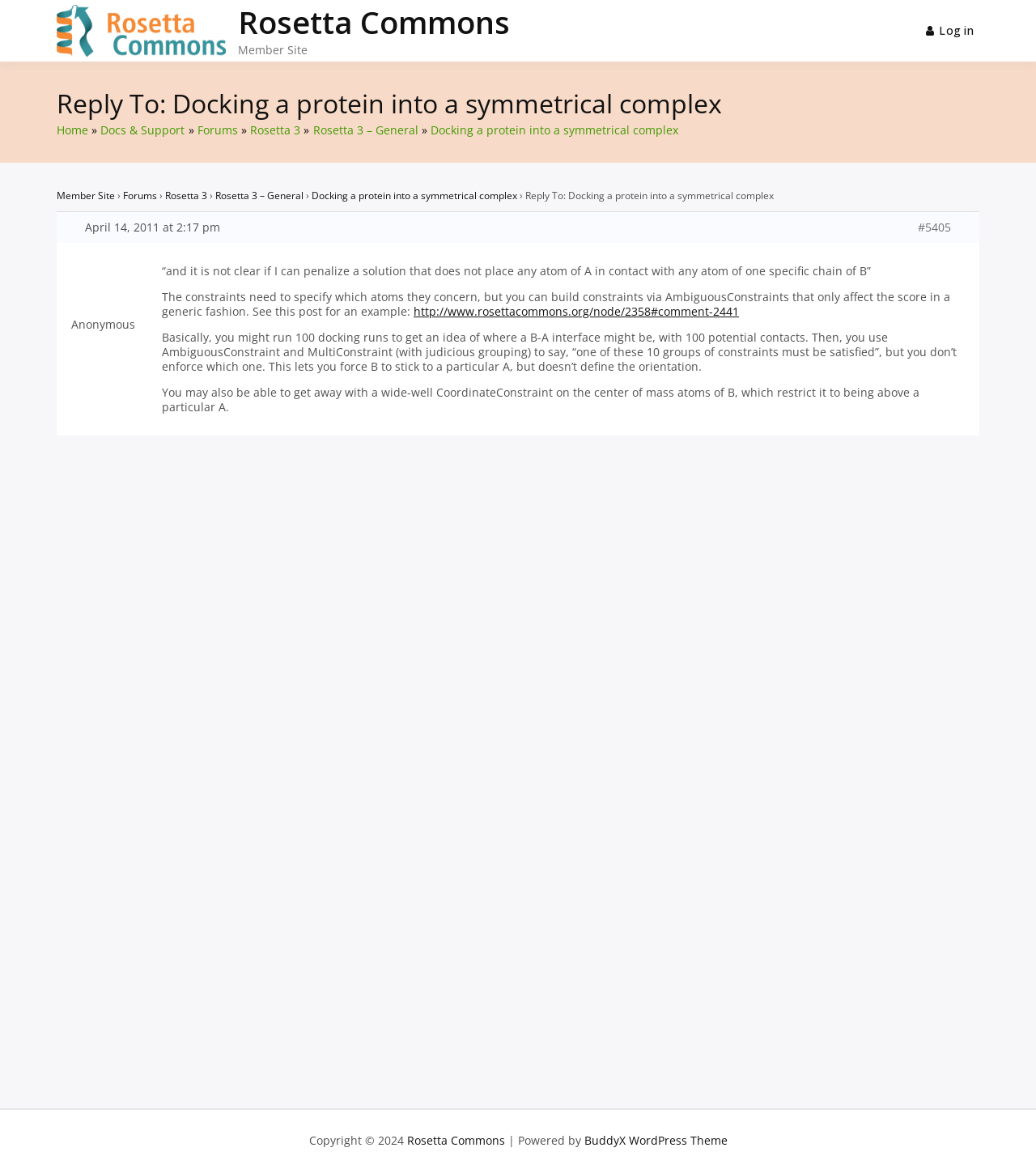Please determine the bounding box coordinates for the element with the description: "Forums".

[0.119, 0.161, 0.152, 0.173]